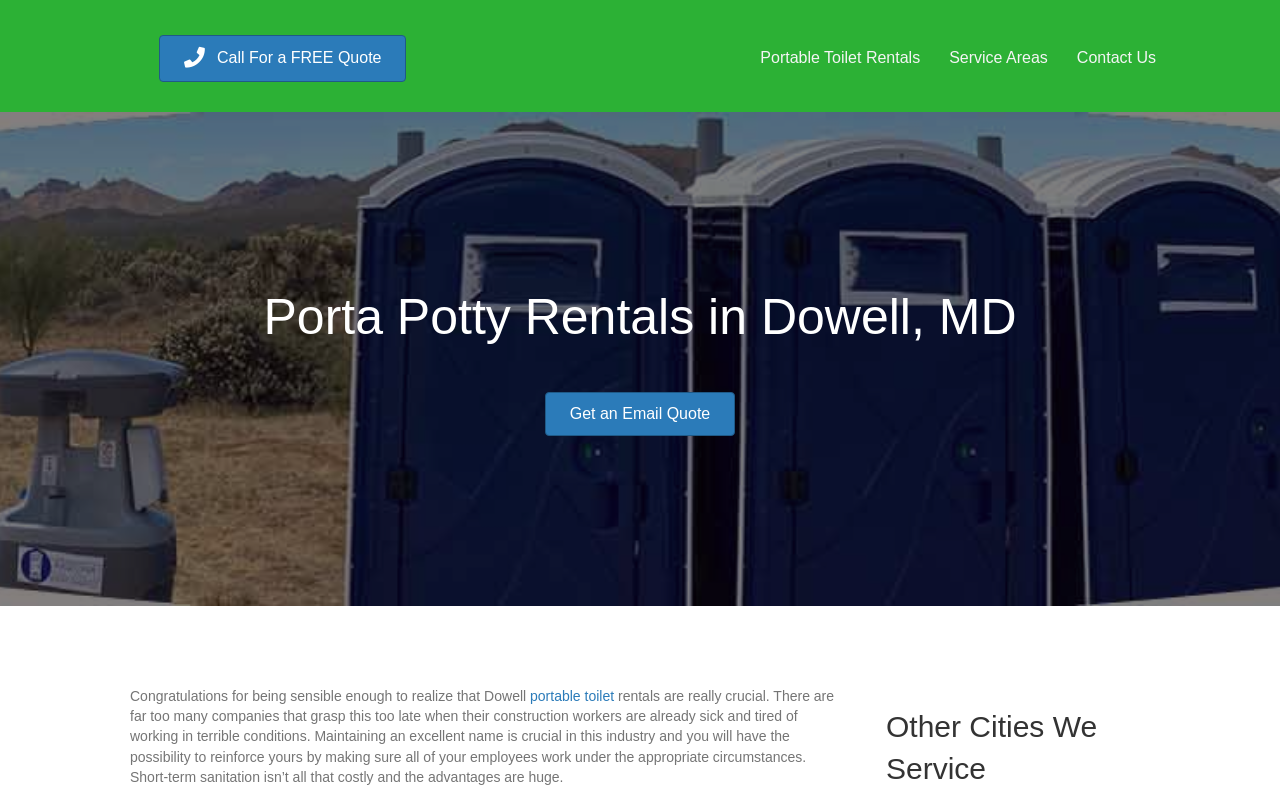Specify the bounding box coordinates (top-left x, top-left y, bottom-right x, bottom-right y) of the UI element in the screenshot that matches this description: Contact Us

[0.83, 0.046, 0.914, 0.101]